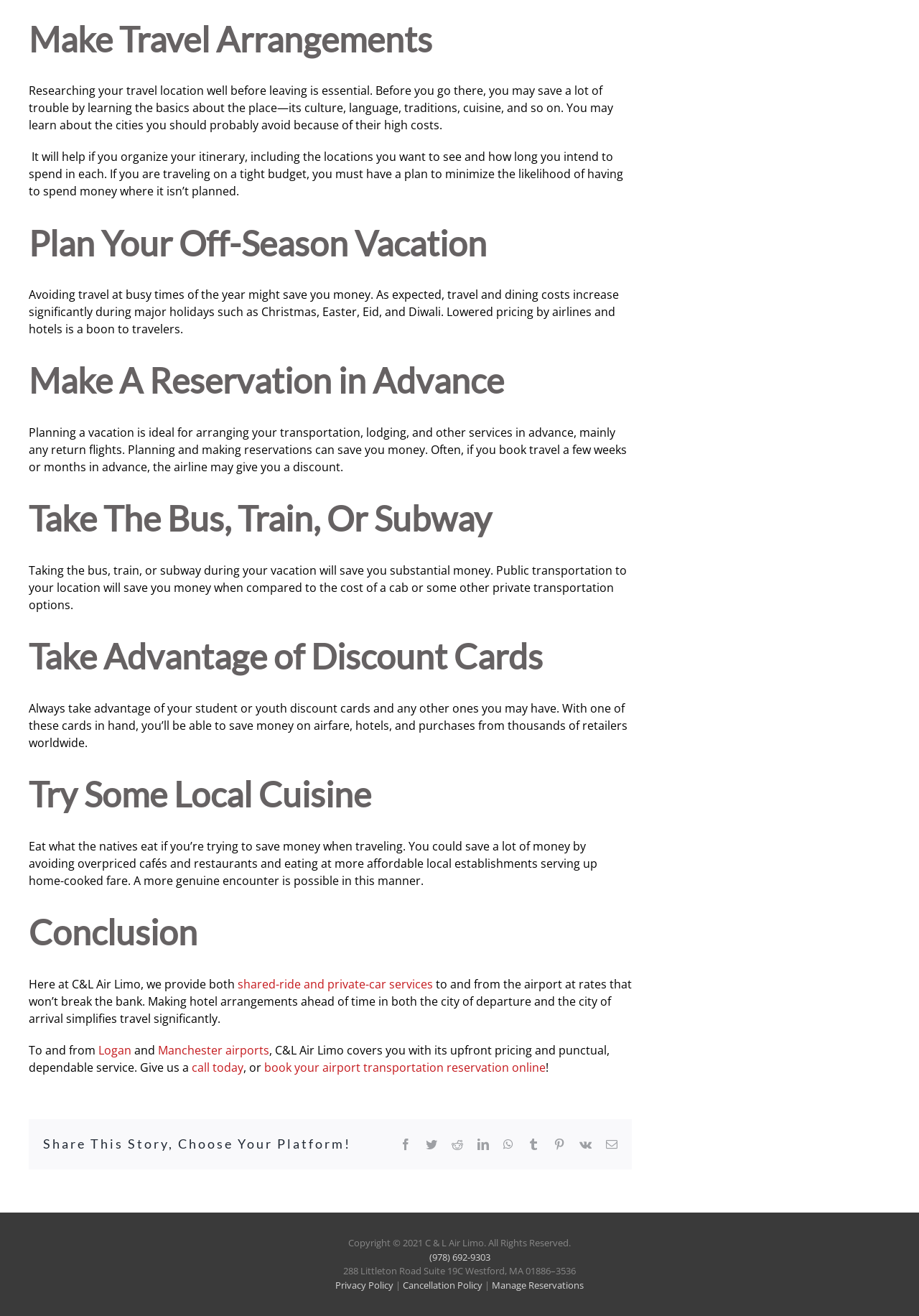Can I share this webpage on social media?
Please give a detailed and elaborate answer to the question based on the image.

The webpage provides a section titled 'Share This Story, Choose Your Platform!' with links to various social media platforms, including Facebook, Twitter, and LinkedIn, allowing me to share the webpage with others.